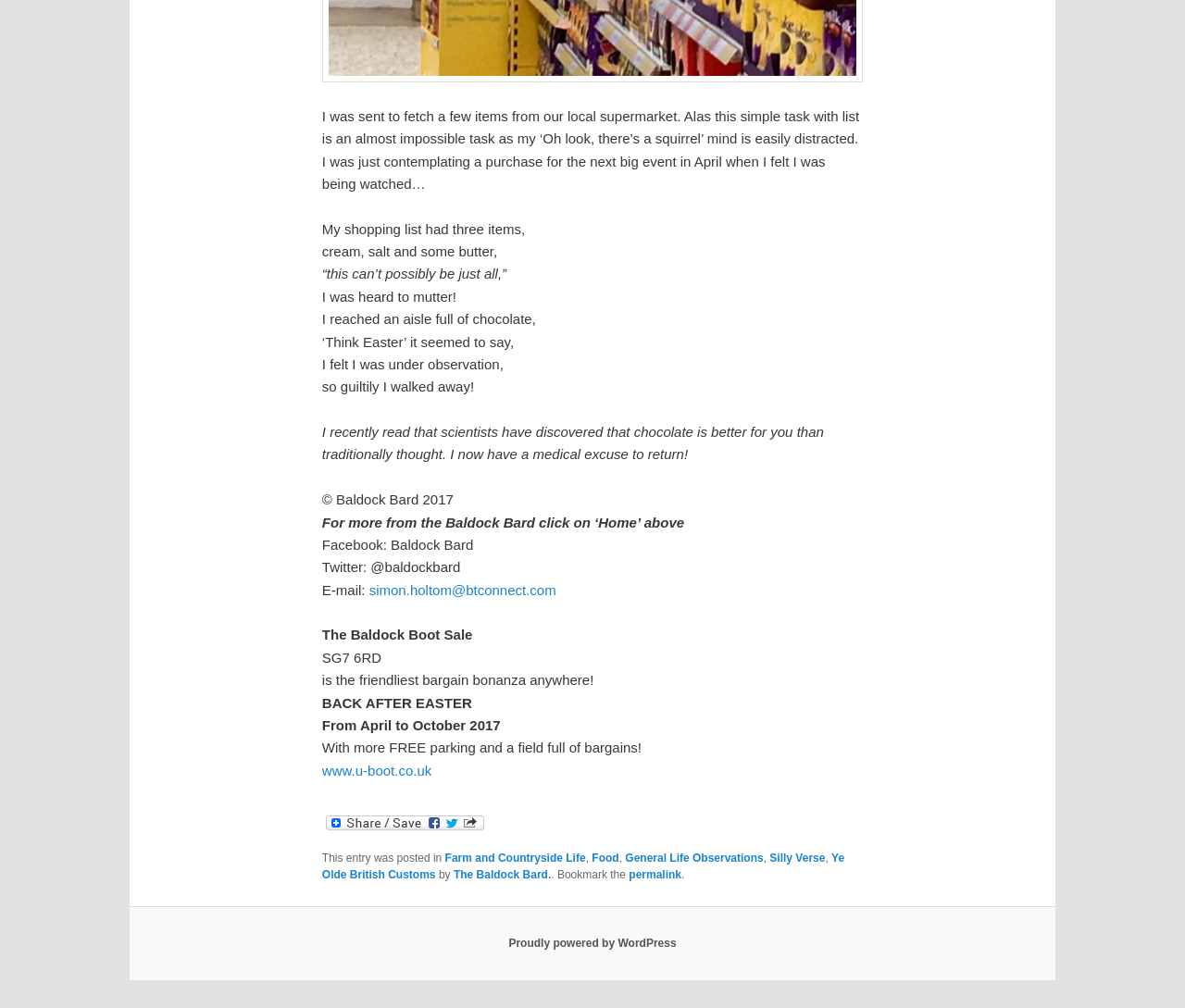What is the name of the boot sale mentioned?
Give a thorough and detailed response to the question.

The name of the boot sale mentioned is 'The Baldock Boot Sale', which is mentioned in the text as a friendly bargain bonanza.